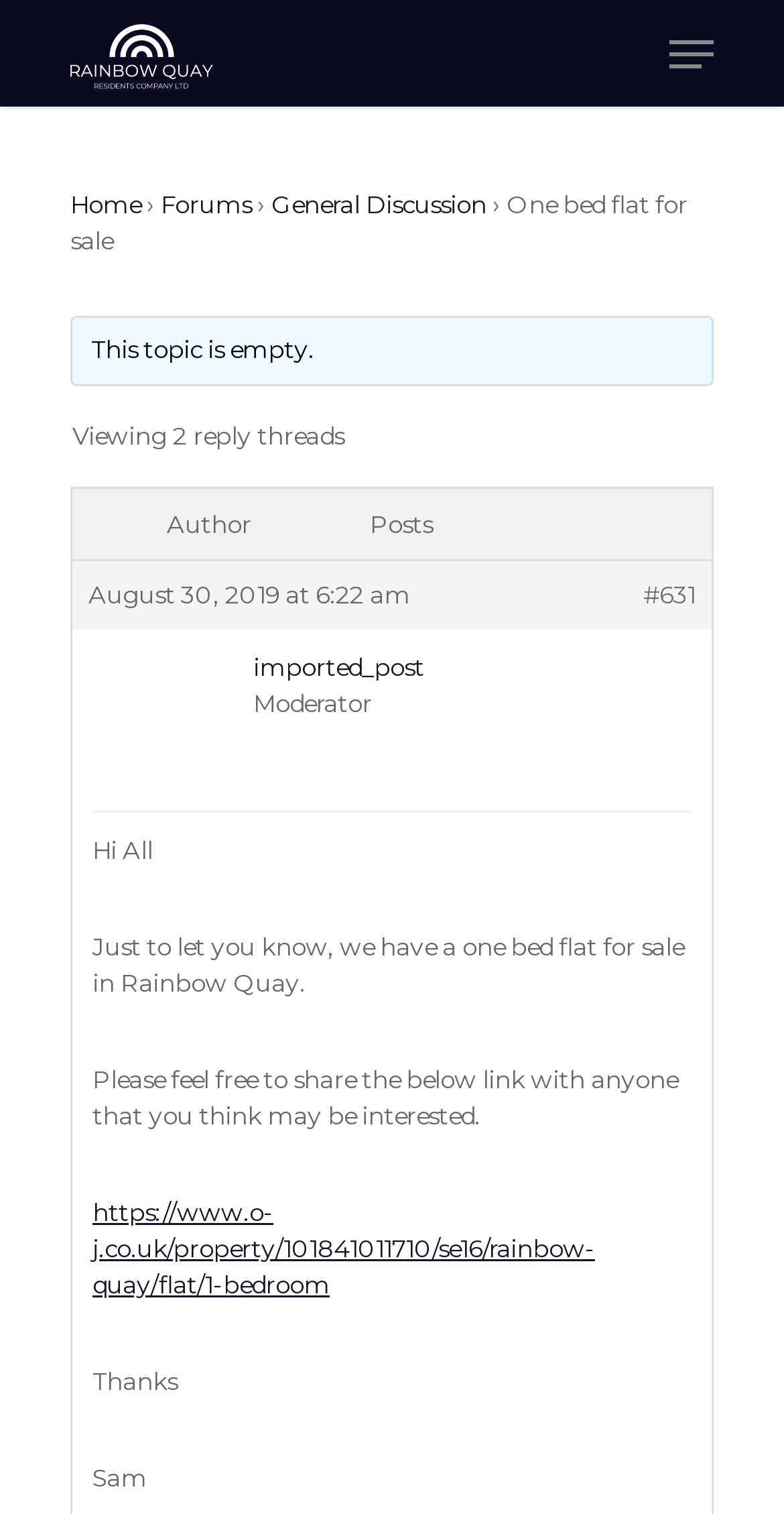Pinpoint the bounding box coordinates of the area that must be clicked to complete this instruction: "View the 'General Discussion' forum".

[0.346, 0.125, 0.621, 0.145]